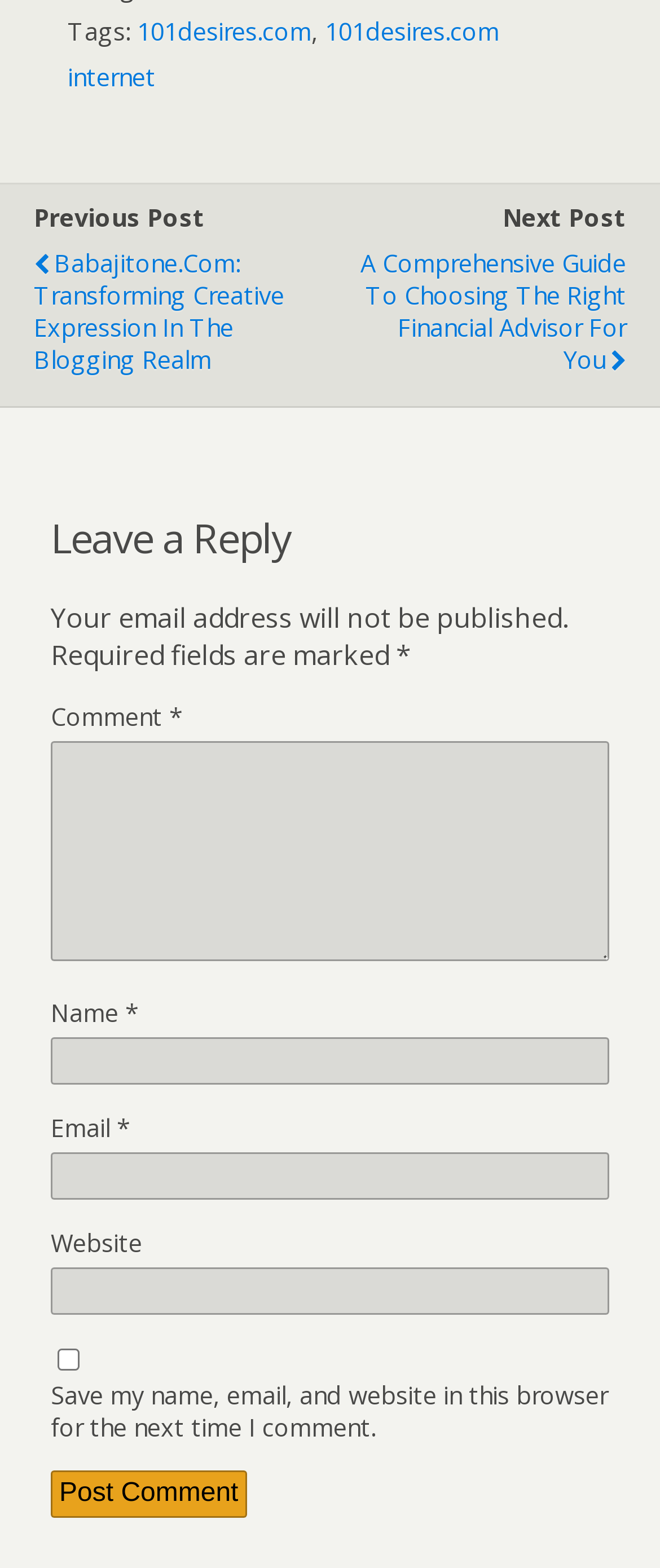Can you show the bounding box coordinates of the region to click on to complete the task described in the instruction: "Click on the '101desires.com' link"?

[0.208, 0.01, 0.472, 0.031]